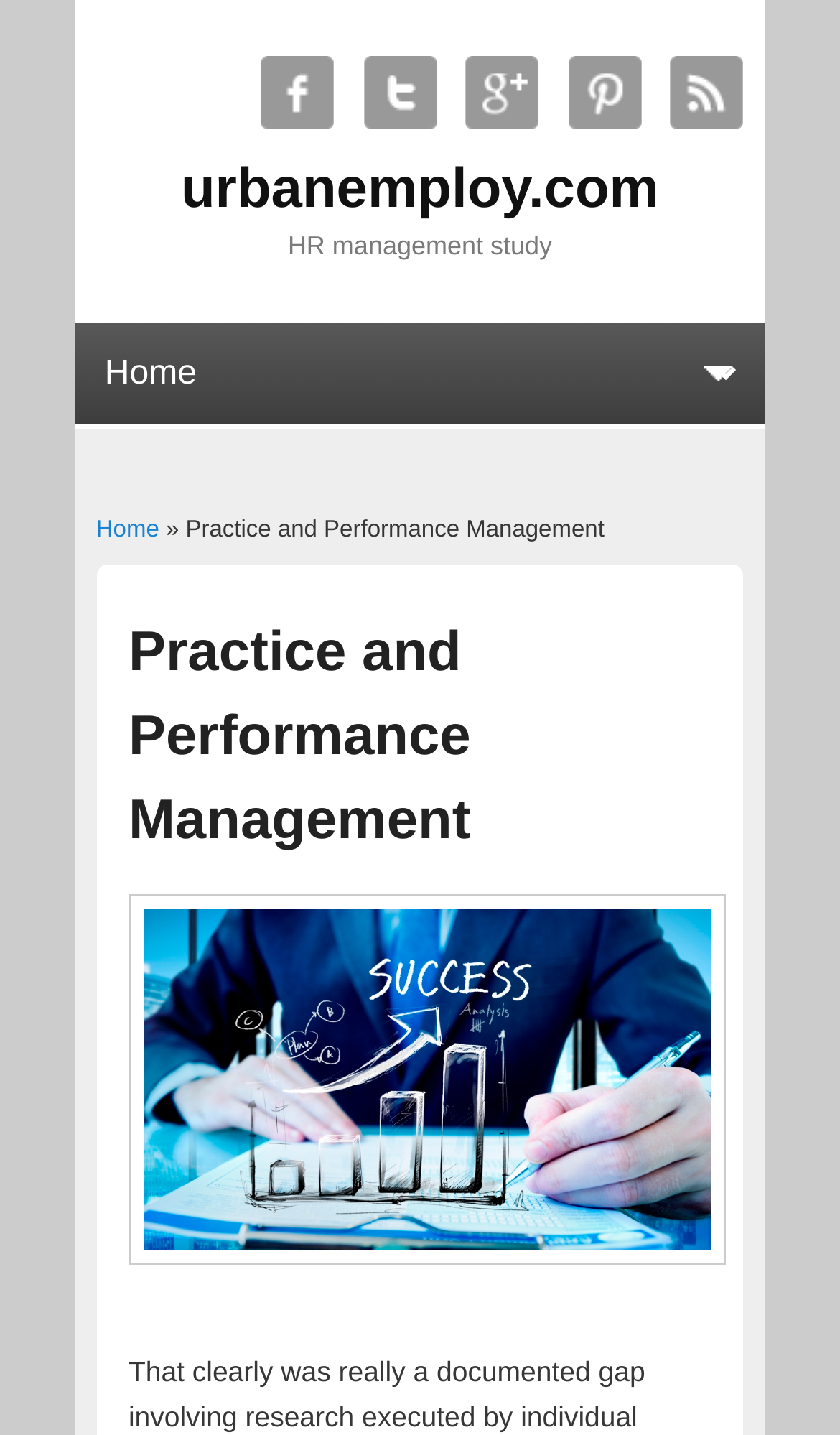Carefully examine the image and provide an in-depth answer to the question: What is the current page about?

I looked at the heading elements and found that the current page is about 'Practice and Performance Management' which is also part of the breadcrumb navigation.